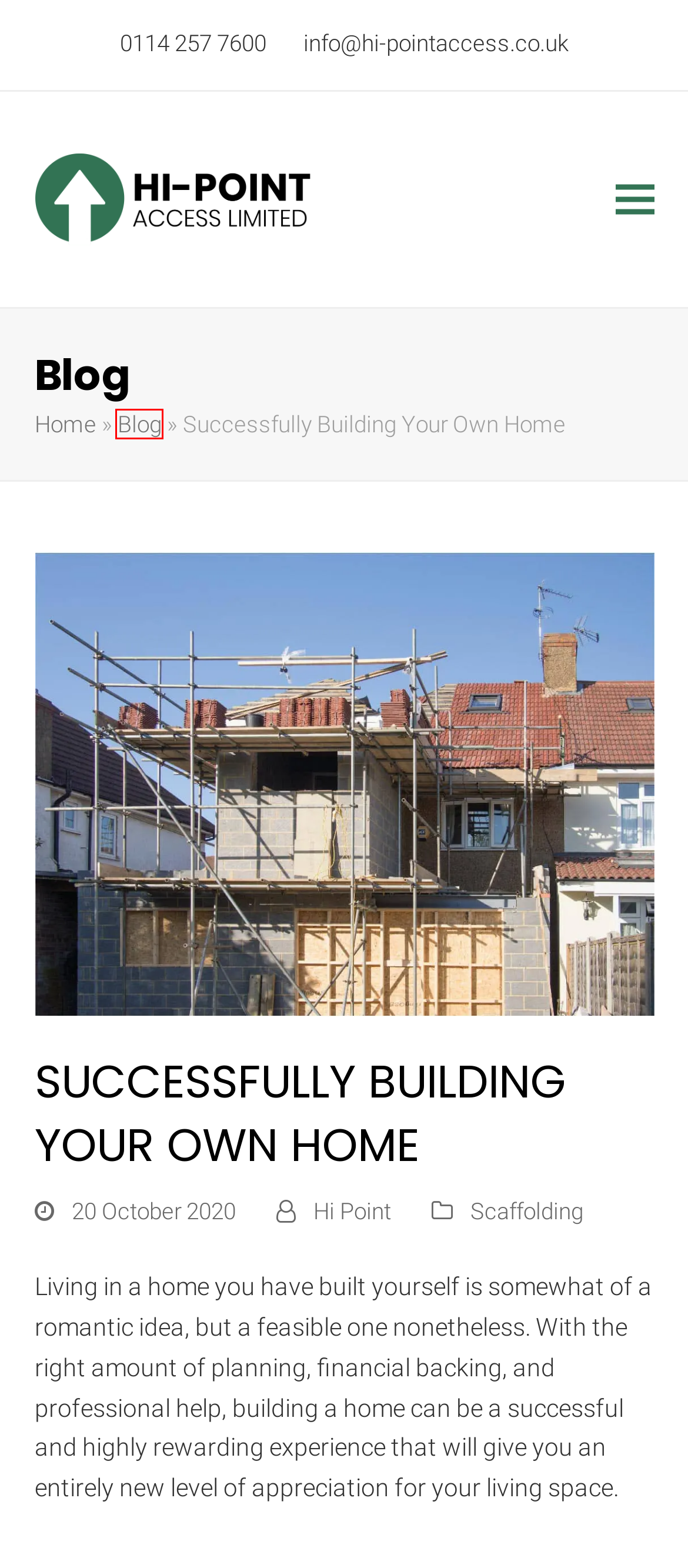Observe the screenshot of a webpage with a red bounding box around an element. Identify the webpage description that best fits the new page after the element inside the bounding box is clicked. The candidates are:
A. What Are The Terms Used In Scaffolding? | Hi-Point Access
B. Scaffolding Archives - Hi Point Access
C. Scaffolding | Get A Quote | Hi Point Access
D. Careers in Scaffolding | Hi Point Access
E. What Are The Duties Of A Scaffolder?
F. What Are The 3 Main Types Of Scaffolds? - Hi Point Access
G. Sheffield Scaffolding Services | Hi-Point Access
H. Hi Point Access Blog | All About Scaffolding and MEWPs

H